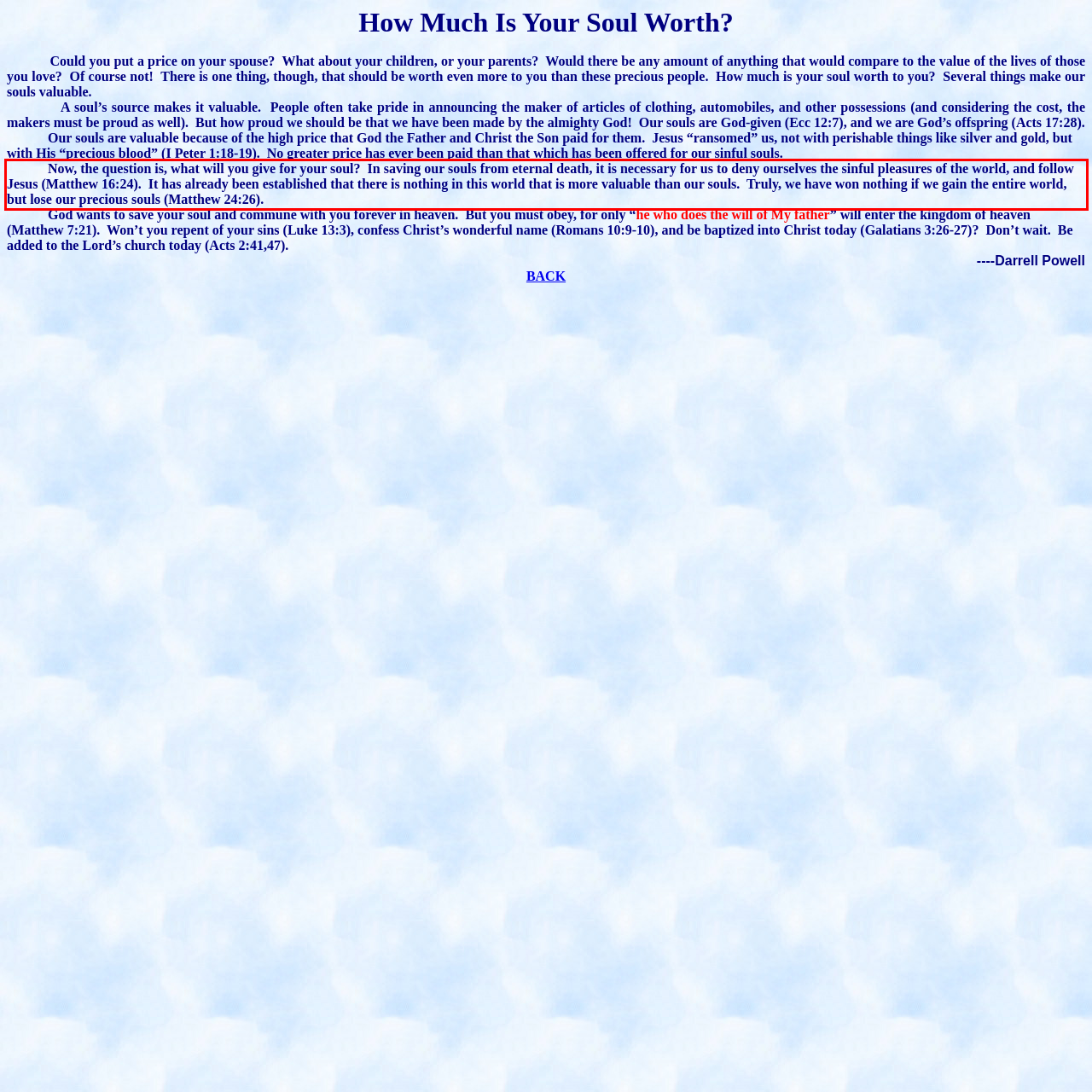From the provided screenshot, extract the text content that is enclosed within the red bounding box.

Now, the question is, what will you give for your soul? In saving our souls from eternal death, it is necessary for us to deny ourselves the sinful pleasures of the world, and follow Jesus (Matthew 16:24). It has already been established that there is nothing in this world that is more valuable than our souls. Truly, we have won nothing if we gain the entire world, but lose our precious souls (Matthew 24:26).